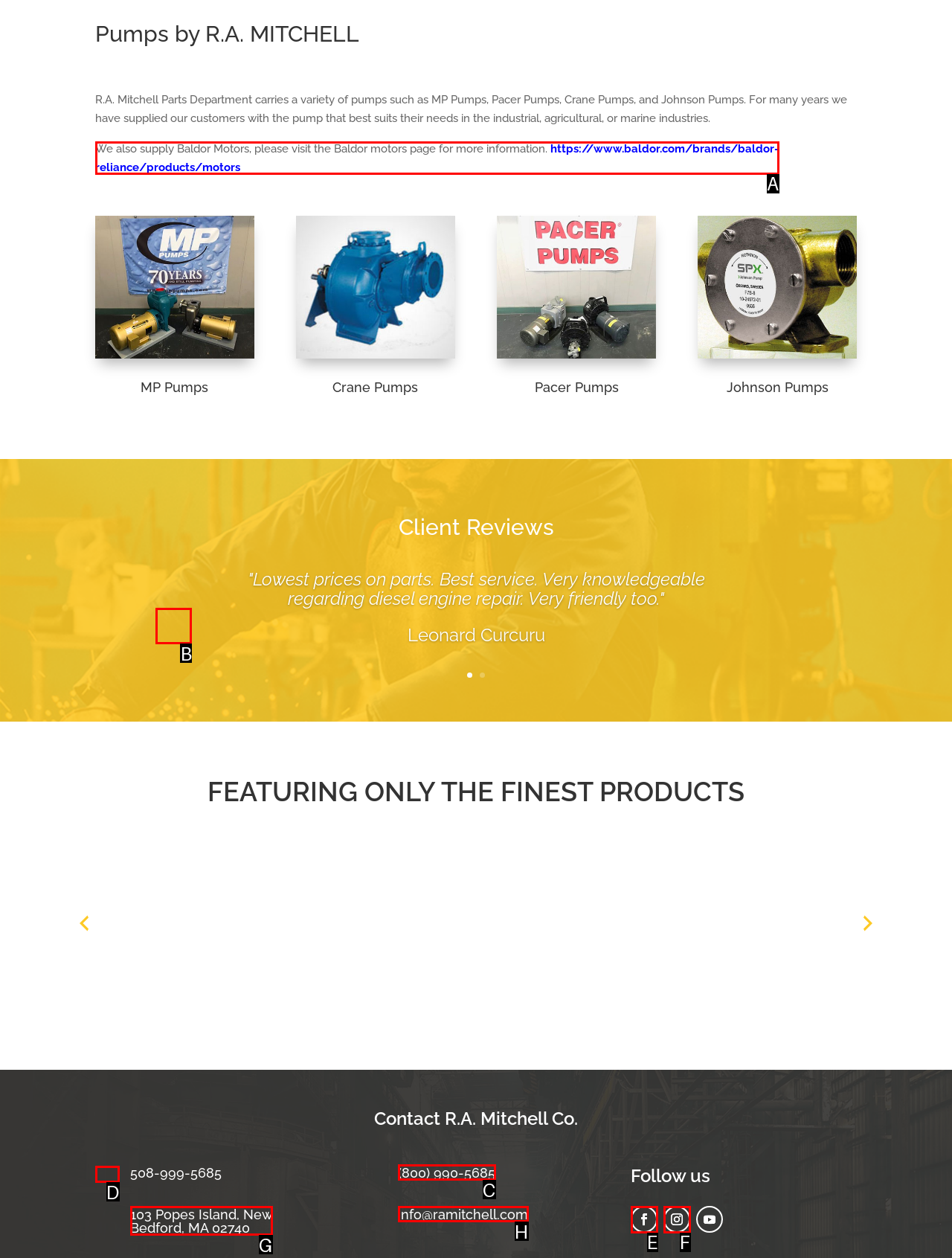Given the description: (800) 990-5685, identify the HTML element that fits best. Respond with the letter of the correct option from the choices.

C